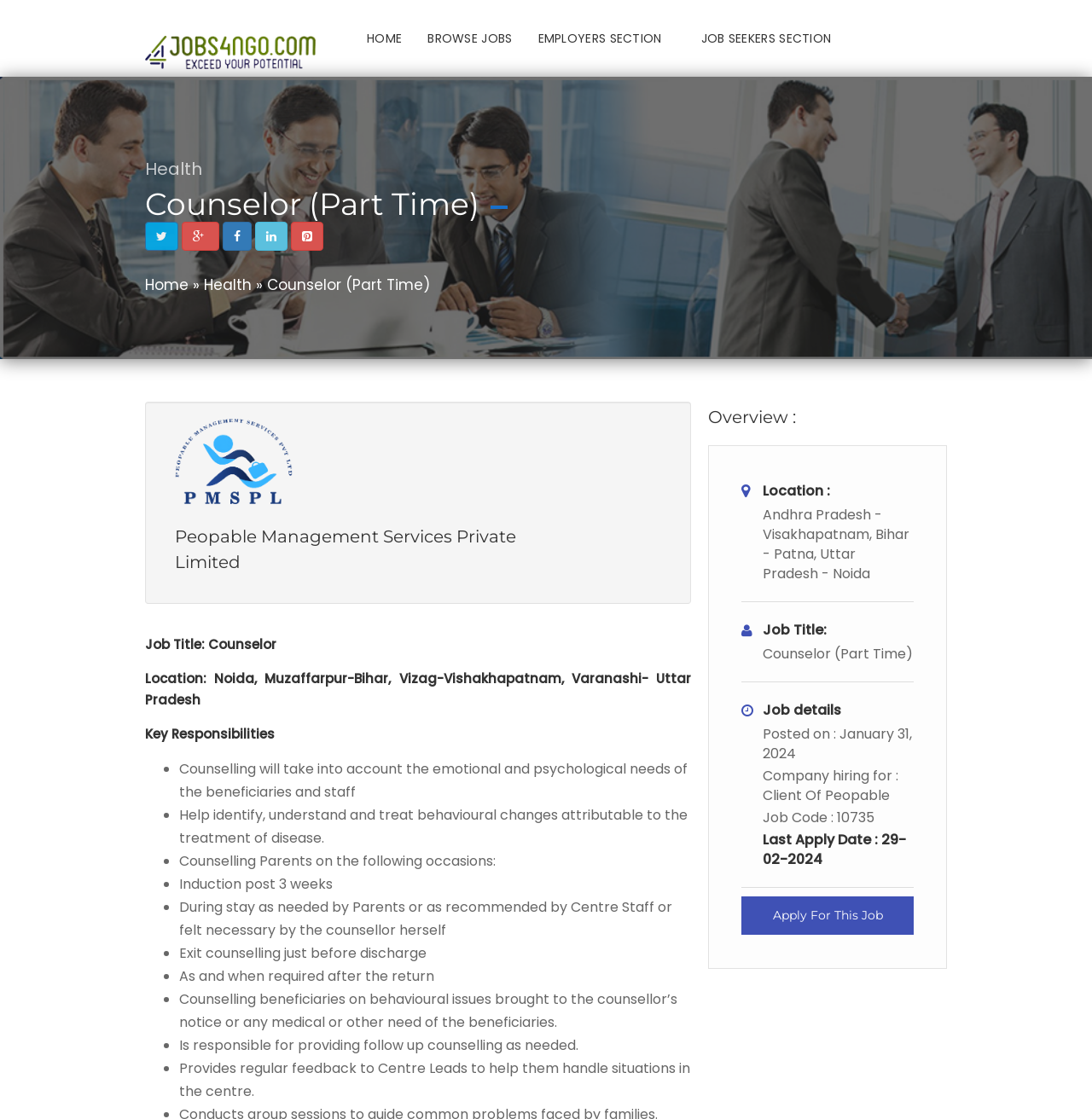Respond with a single word or phrase to the following question: What are the locations for the job?

Noida, Muzaffarpur-Bihar, Vizag-Vishakhapatnam, Varanashi-Uttar Pradesh